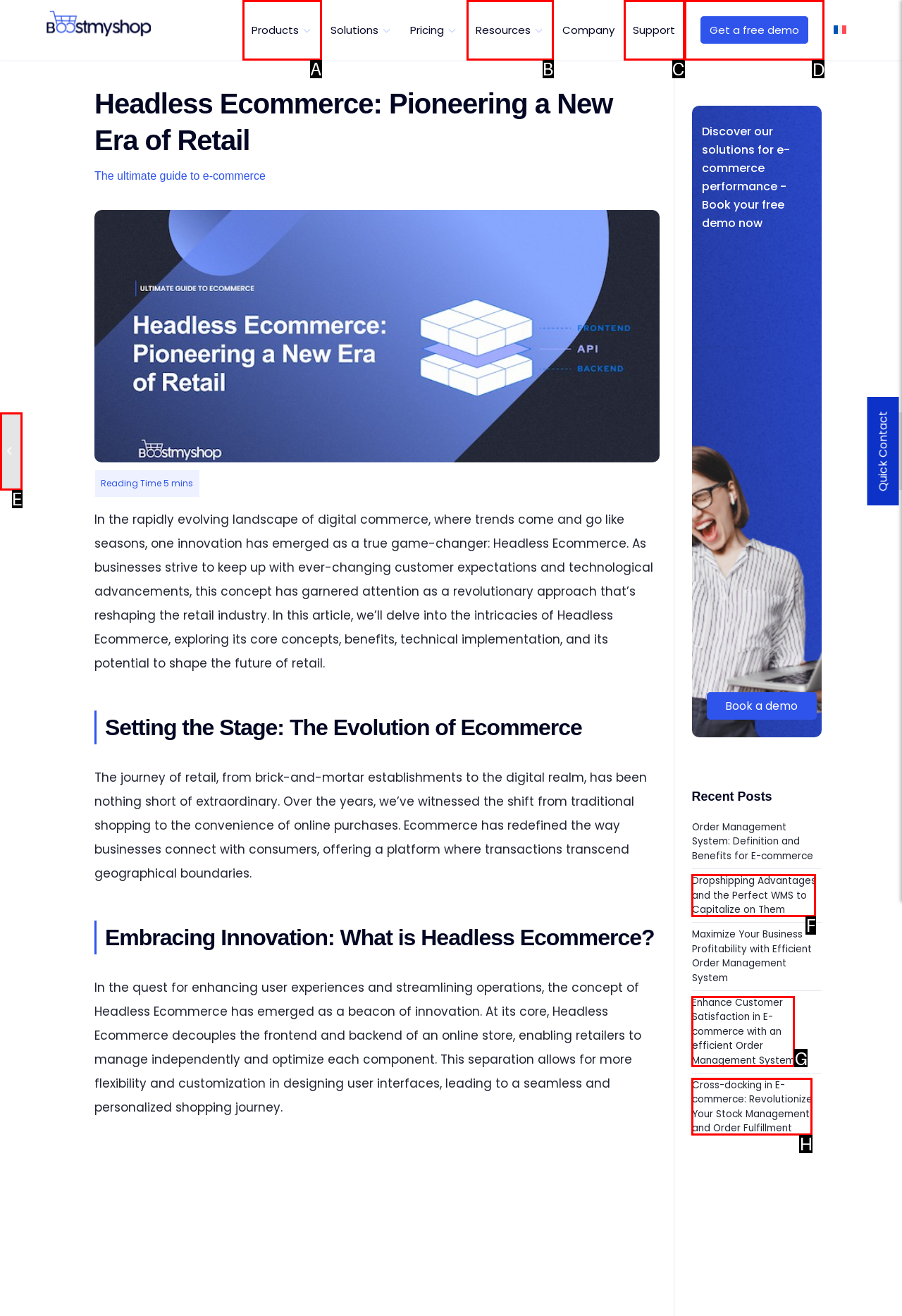Find the correct option to complete this instruction: Follow on Facebook. Reply with the corresponding letter.

None